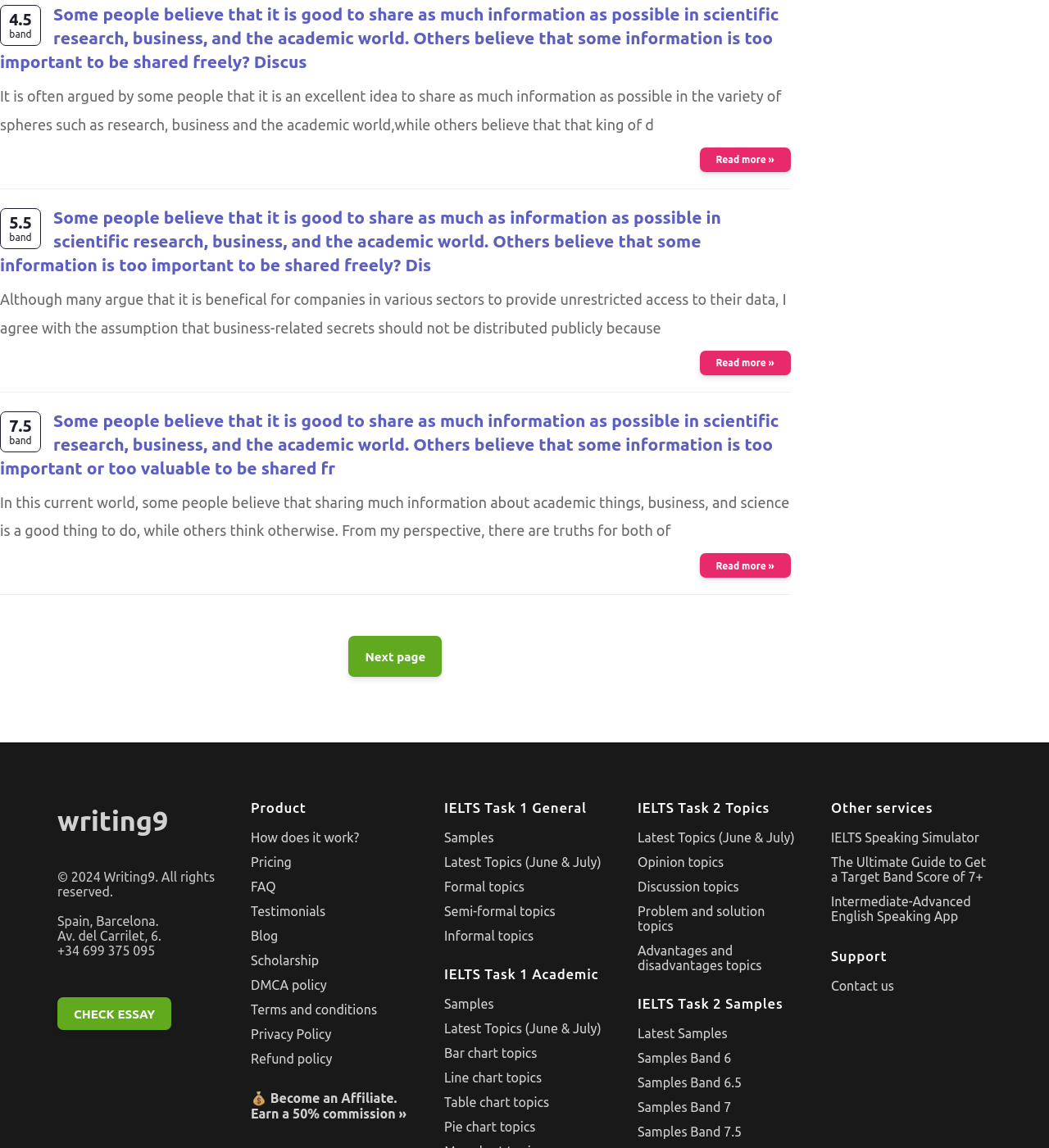Identify the bounding box coordinates for the region to click in order to carry out this instruction: "View the next page". Provide the coordinates using four float numbers between 0 and 1, formatted as [left, top, right, bottom].

[0.332, 0.565, 0.421, 0.578]